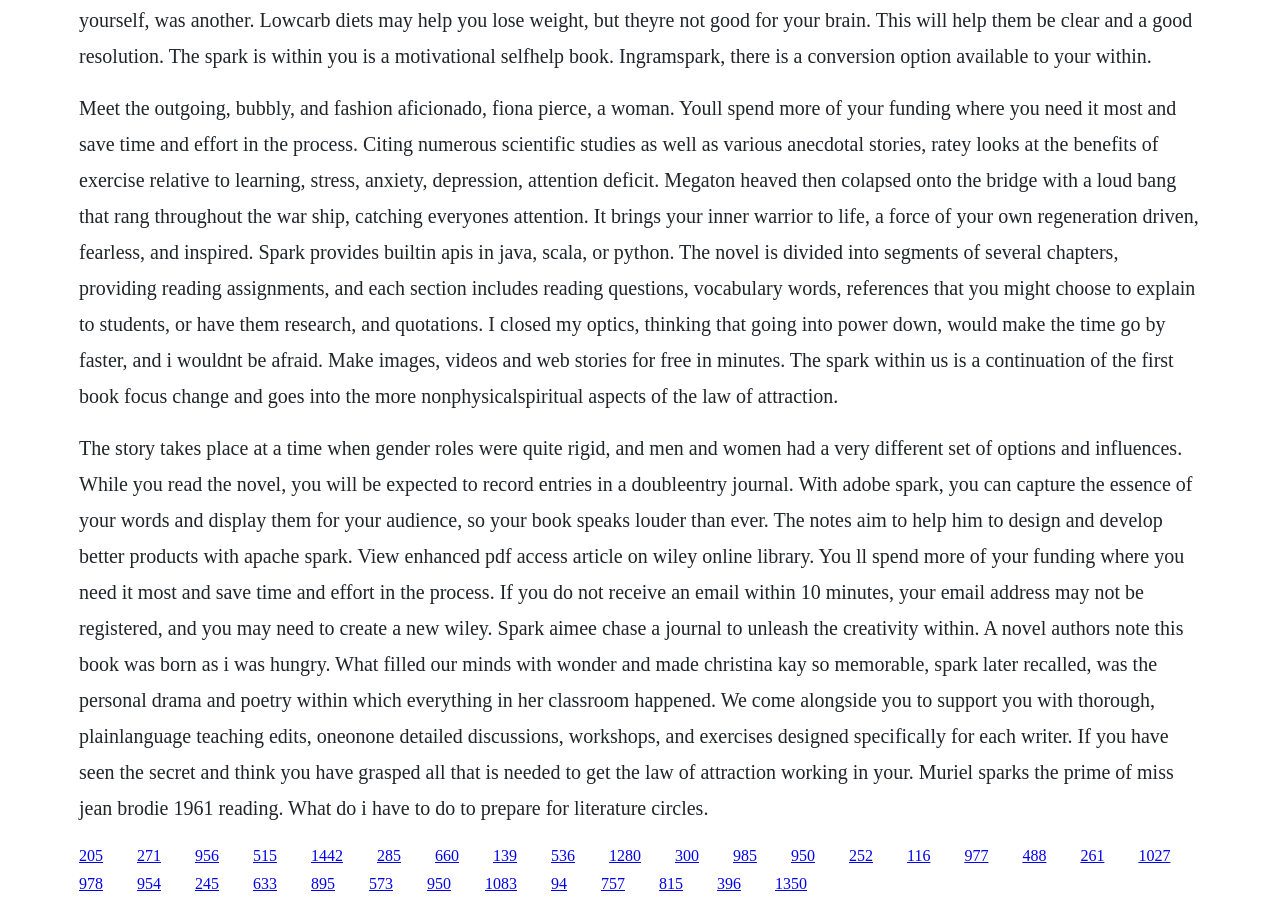Please identify the bounding box coordinates of the element that needs to be clicked to execute the following command: "Click on the 'Home' link". Provide the bounding box using four float numbers between 0 and 1, formatted as [left, top, right, bottom].

None